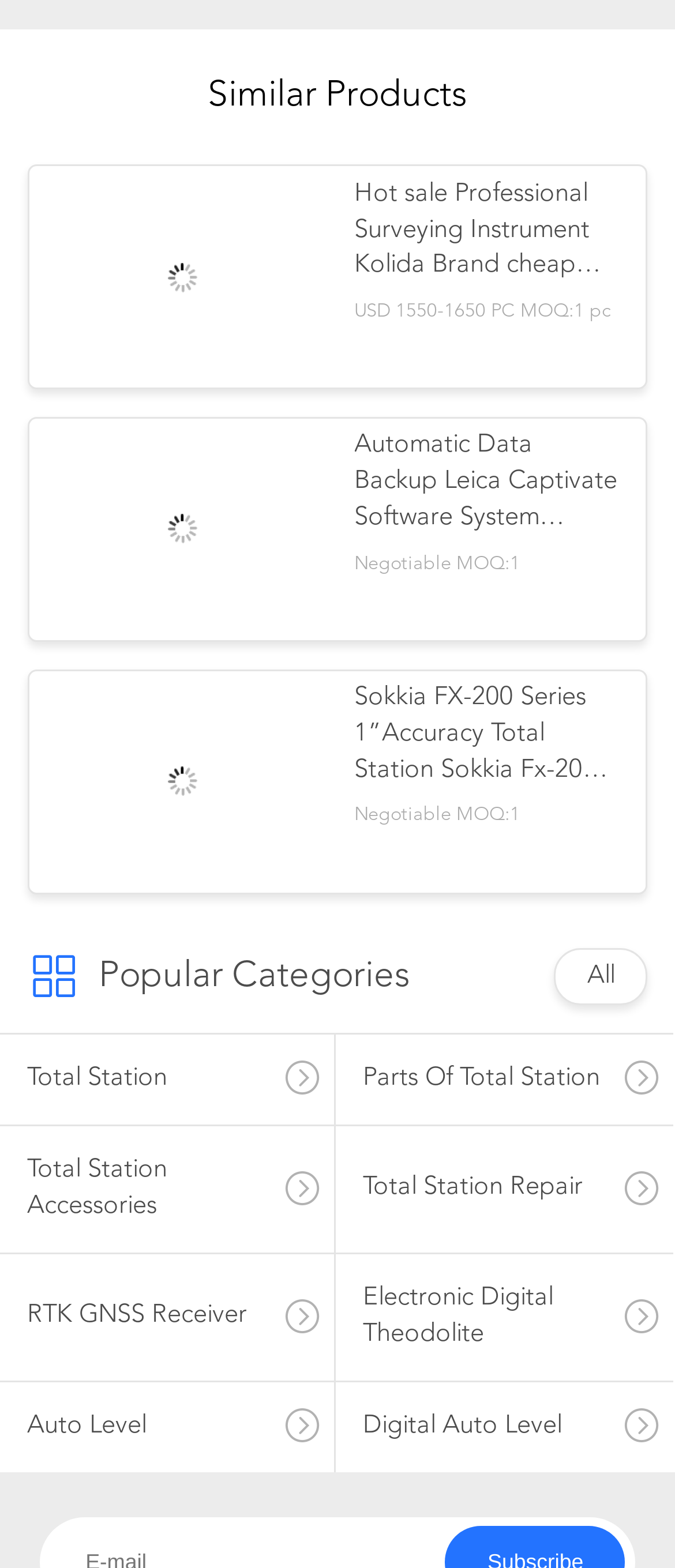Identify the bounding box coordinates for the UI element described as follows: Electronic Digital Theodolite. Use the format (top-left x, top-left y, bottom-right x, bottom-right y) and ensure all values are floating point numbers between 0 and 1.

[0.497, 0.8, 0.997, 0.88]